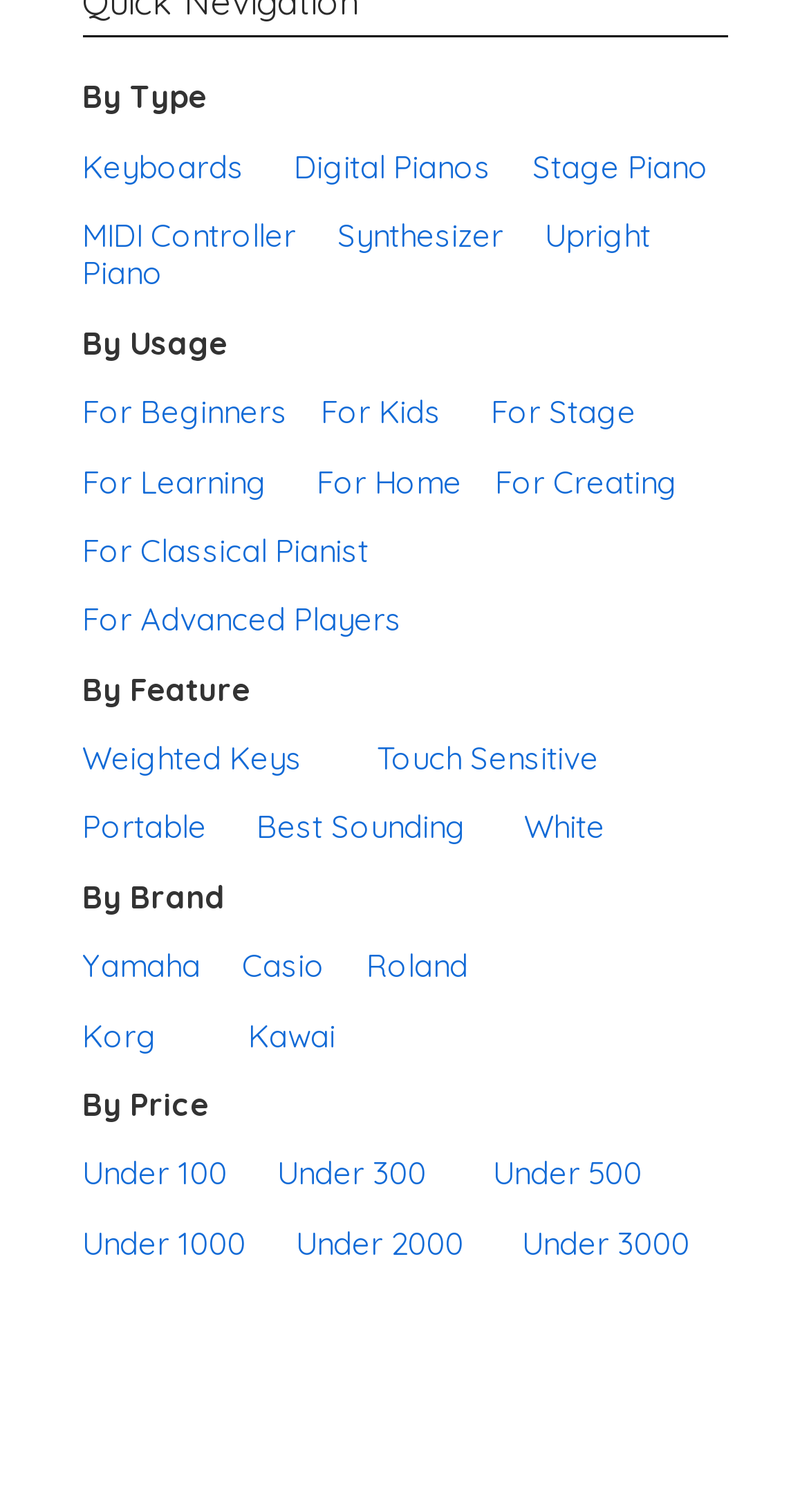What is the price range of the 'Under 1000' link?
Answer briefly with a single word or phrase based on the image.

Less than 1000